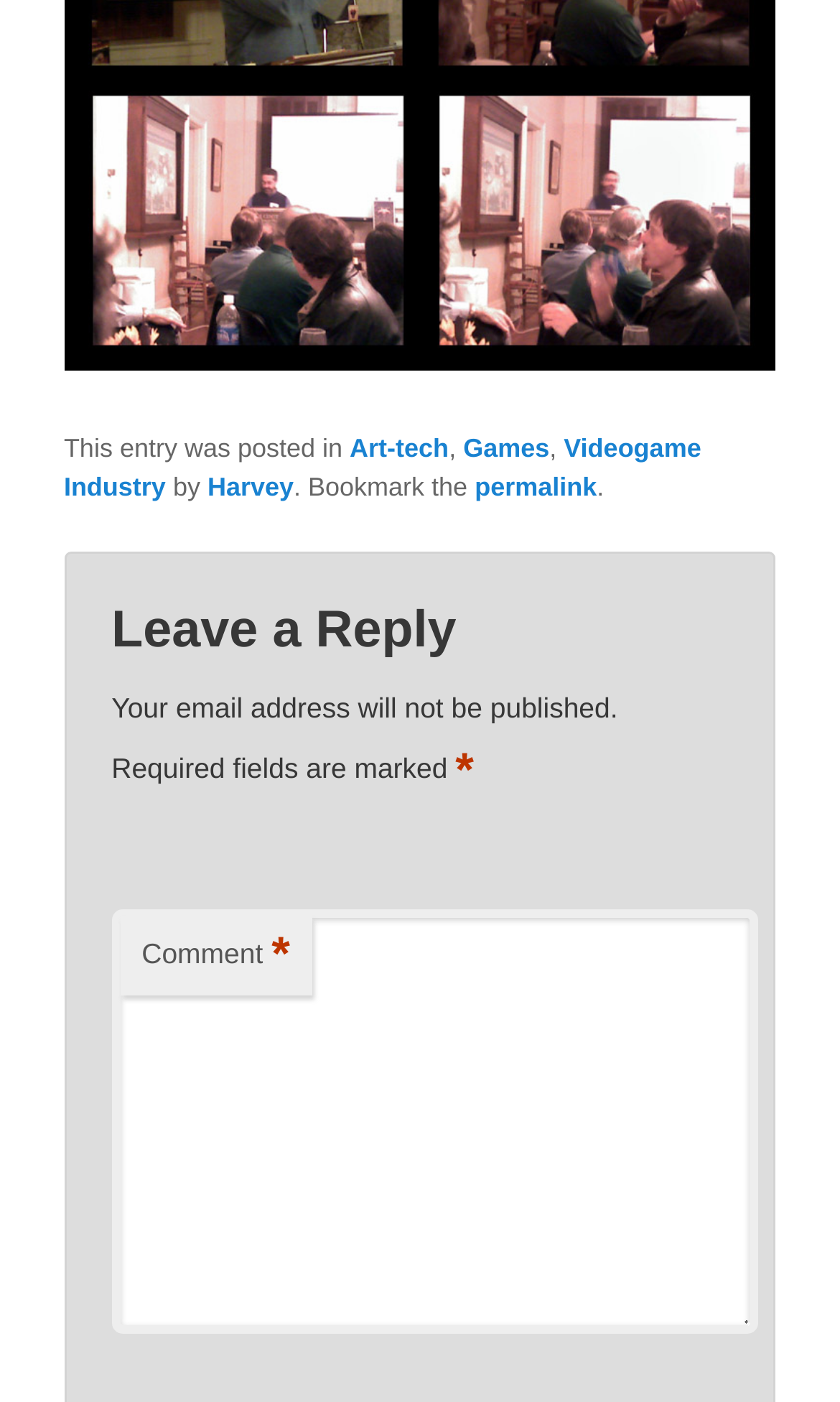How many links are in the footer section?
Based on the screenshot, respond with a single word or phrase.

4